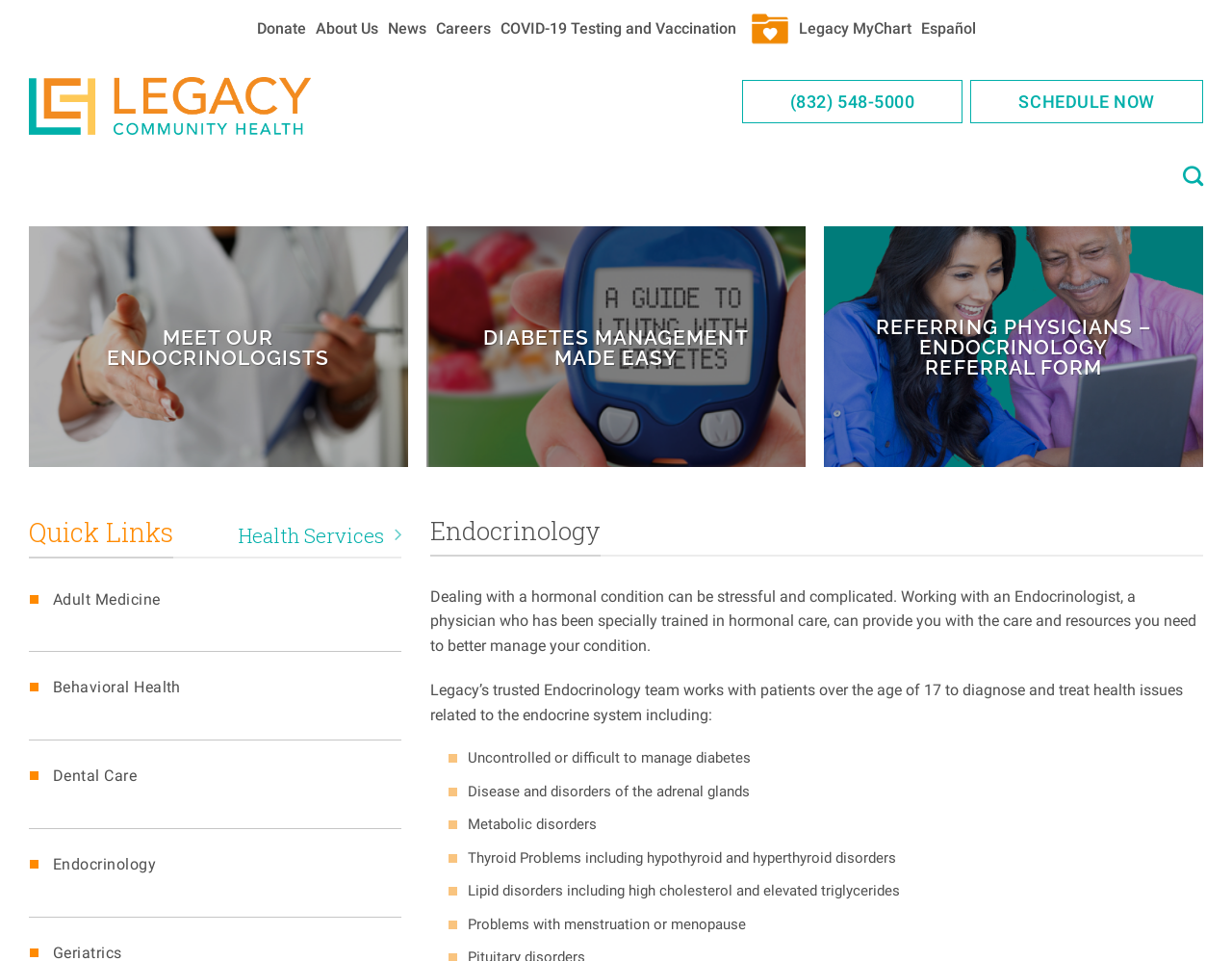What is the minimum age for patients to receive endocrinology care?
Using the image as a reference, answer with just one word or a short phrase.

17